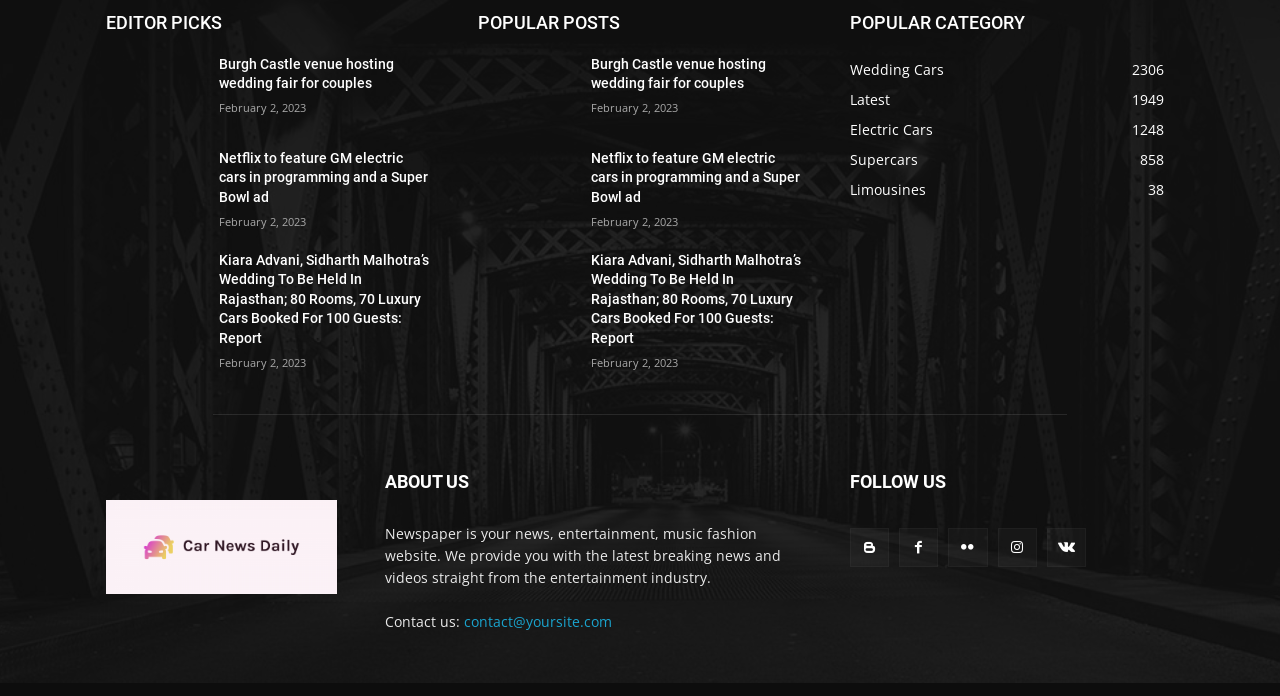Please locate the bounding box coordinates for the element that should be clicked to achieve the following instruction: "Click on 'EDITOR PICKS'". Ensure the coordinates are given as four float numbers between 0 and 1, i.e., [left, top, right, bottom].

[0.083, 0.01, 0.336, 0.056]